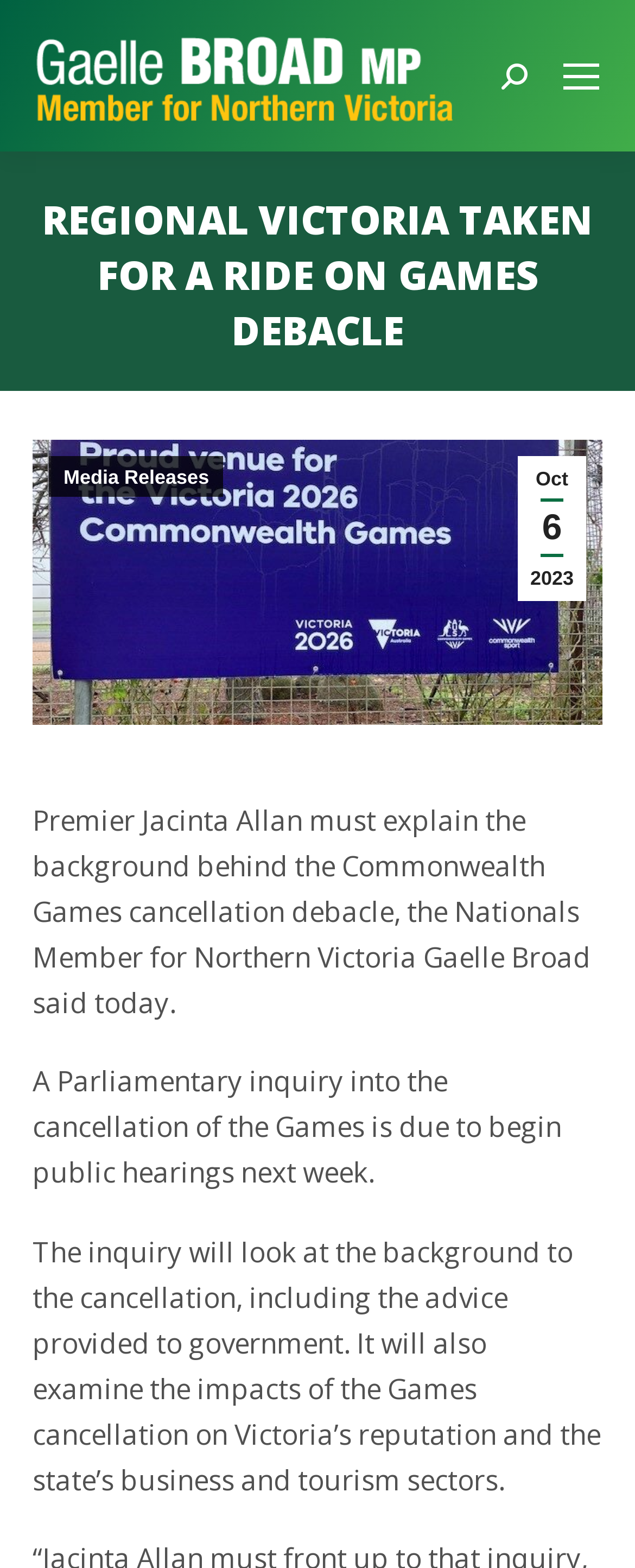Determine the bounding box for the described UI element: "Media Releases".

[0.077, 0.291, 0.352, 0.317]